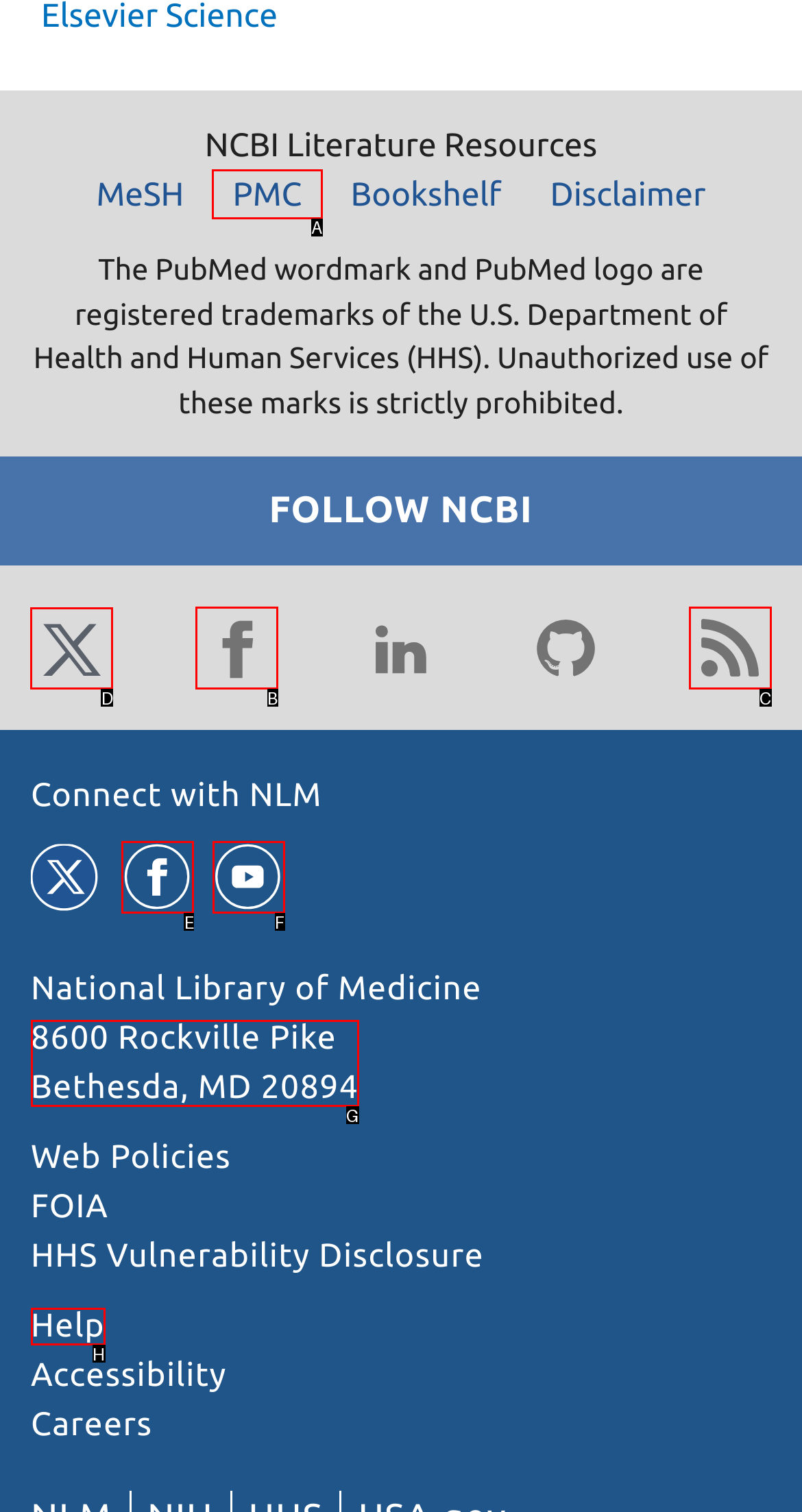For the task: Follow NCBI on Twitter, specify the letter of the option that should be clicked. Answer with the letter only.

D